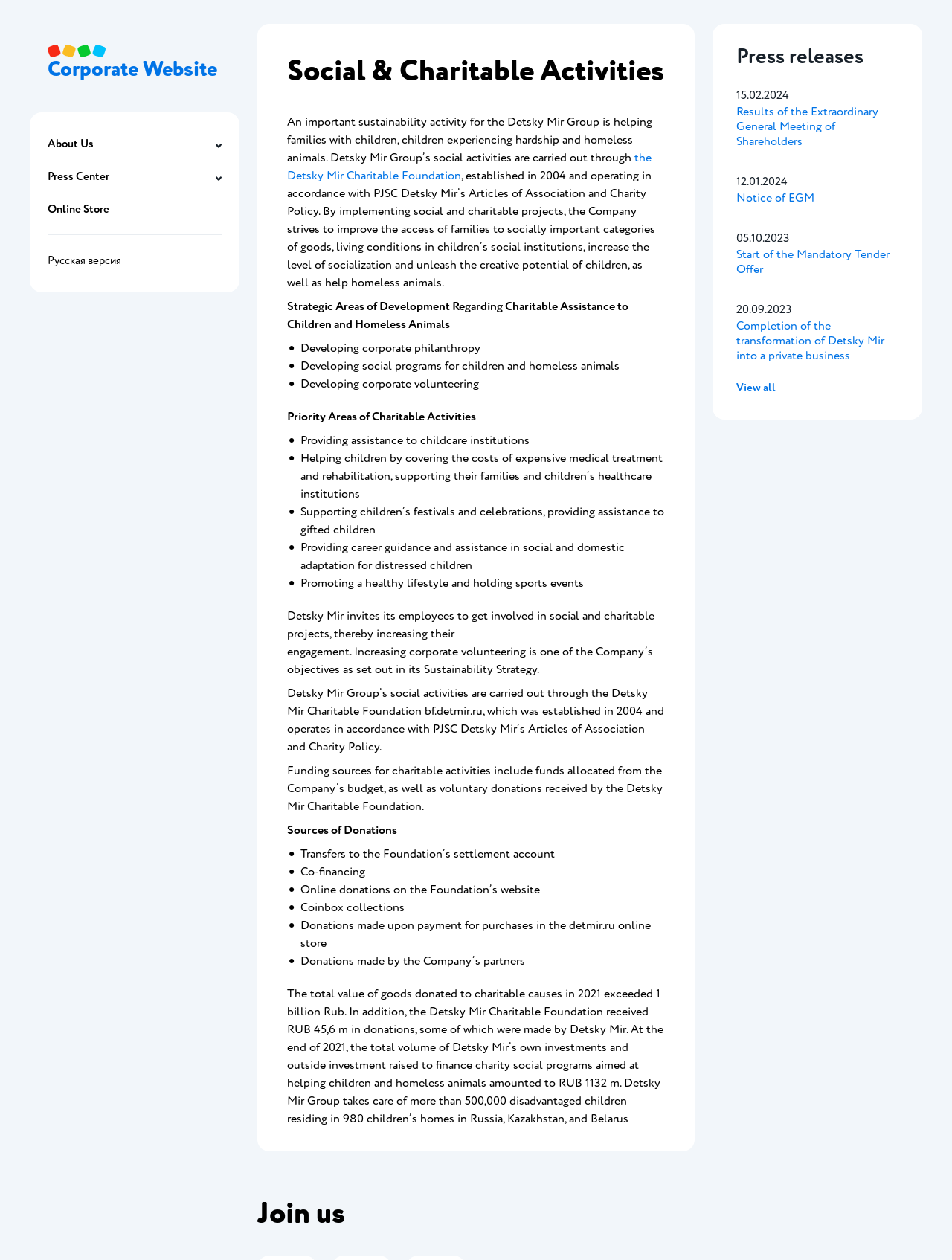What is the name of the charitable foundation established by Detsky Mir Group?
Answer the question in a detailed and comprehensive manner.

The webpage mentions that Detsky Mir Group's social activities are carried out through the Detsky Mir Charitable Foundation, which was established in 2004 and operates in accordance with PJSC Detsky Mir's Articles of Association and Charity Policy.